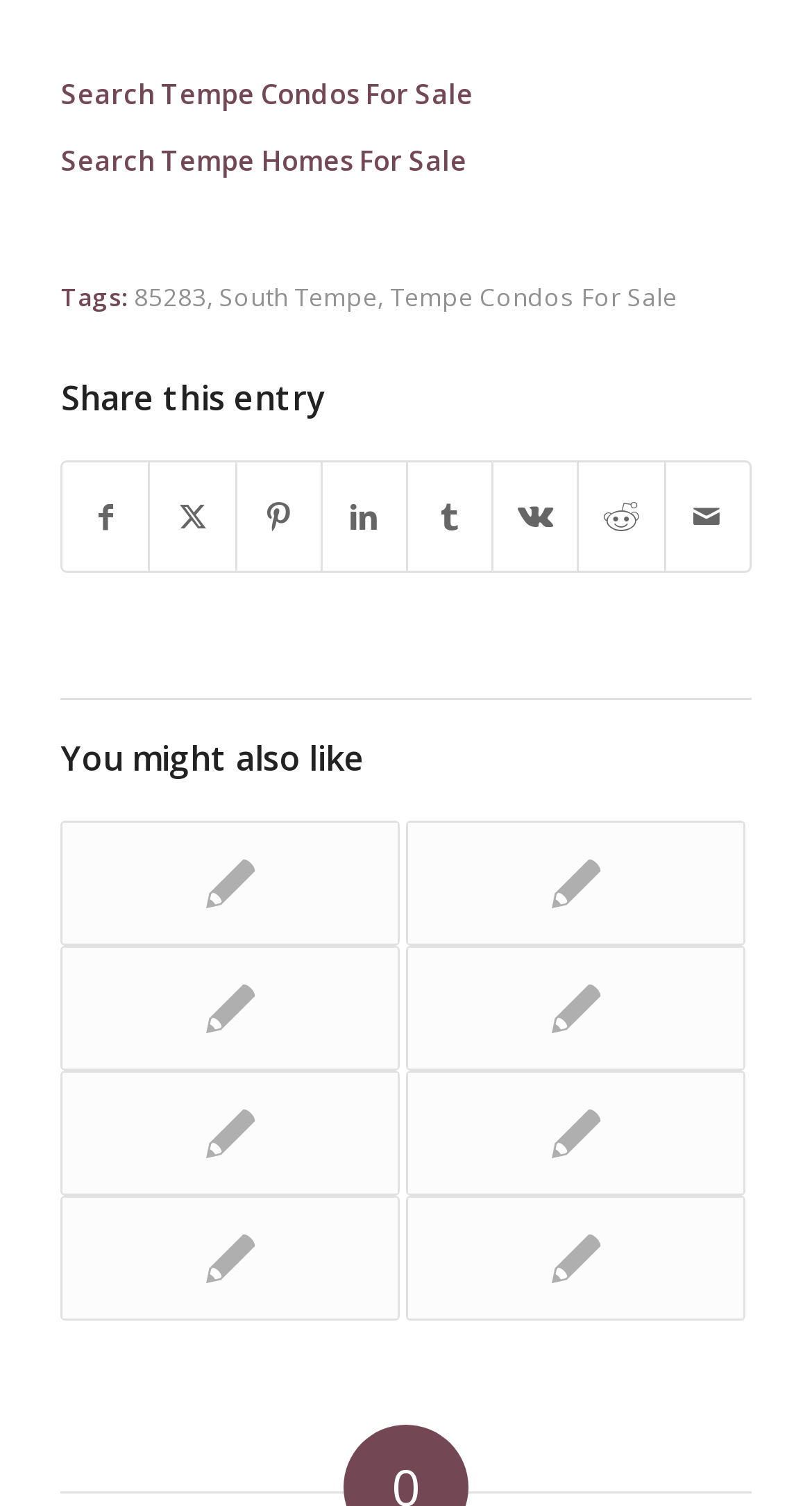Answer this question in one word or a short phrase: How many share options are available?

8